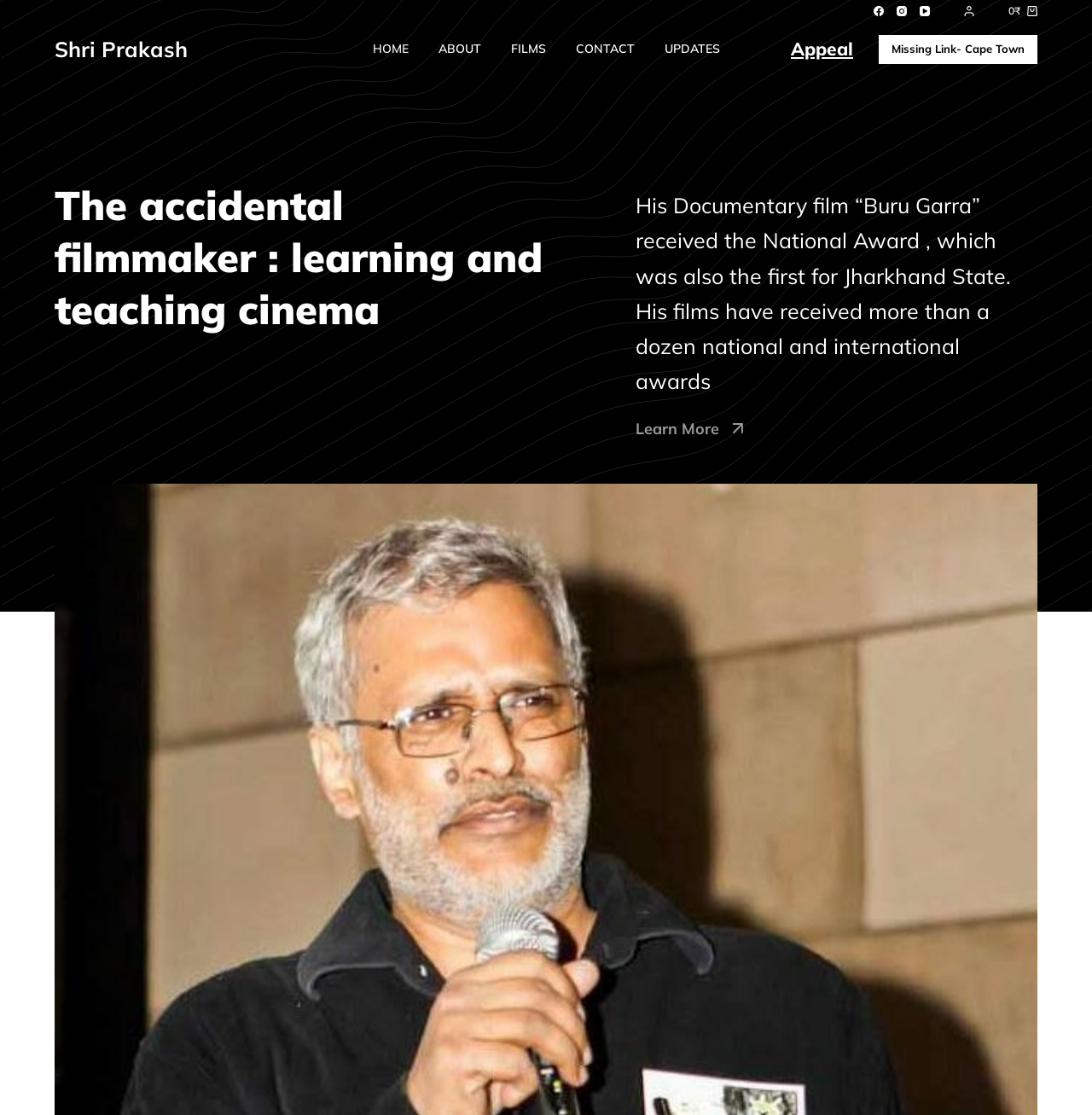Provide the bounding box coordinates of the area you need to click to execute the following instruction: "Check shopping cart".

[0.923, 0.002, 0.95, 0.018]